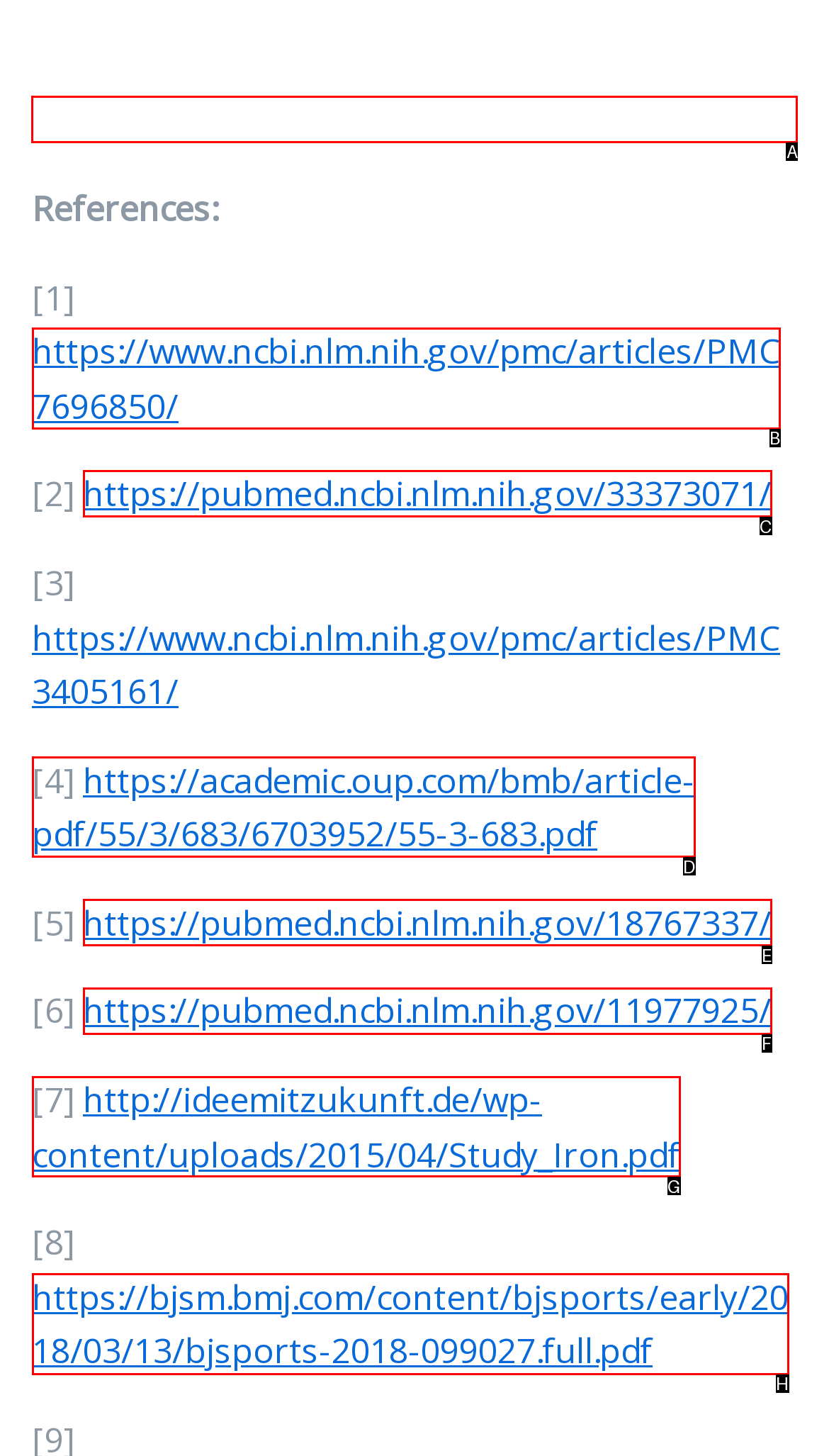From the given choices, which option should you click to complete this task: visit mil-tech pharma ltd supplements? Answer with the letter of the correct option.

A